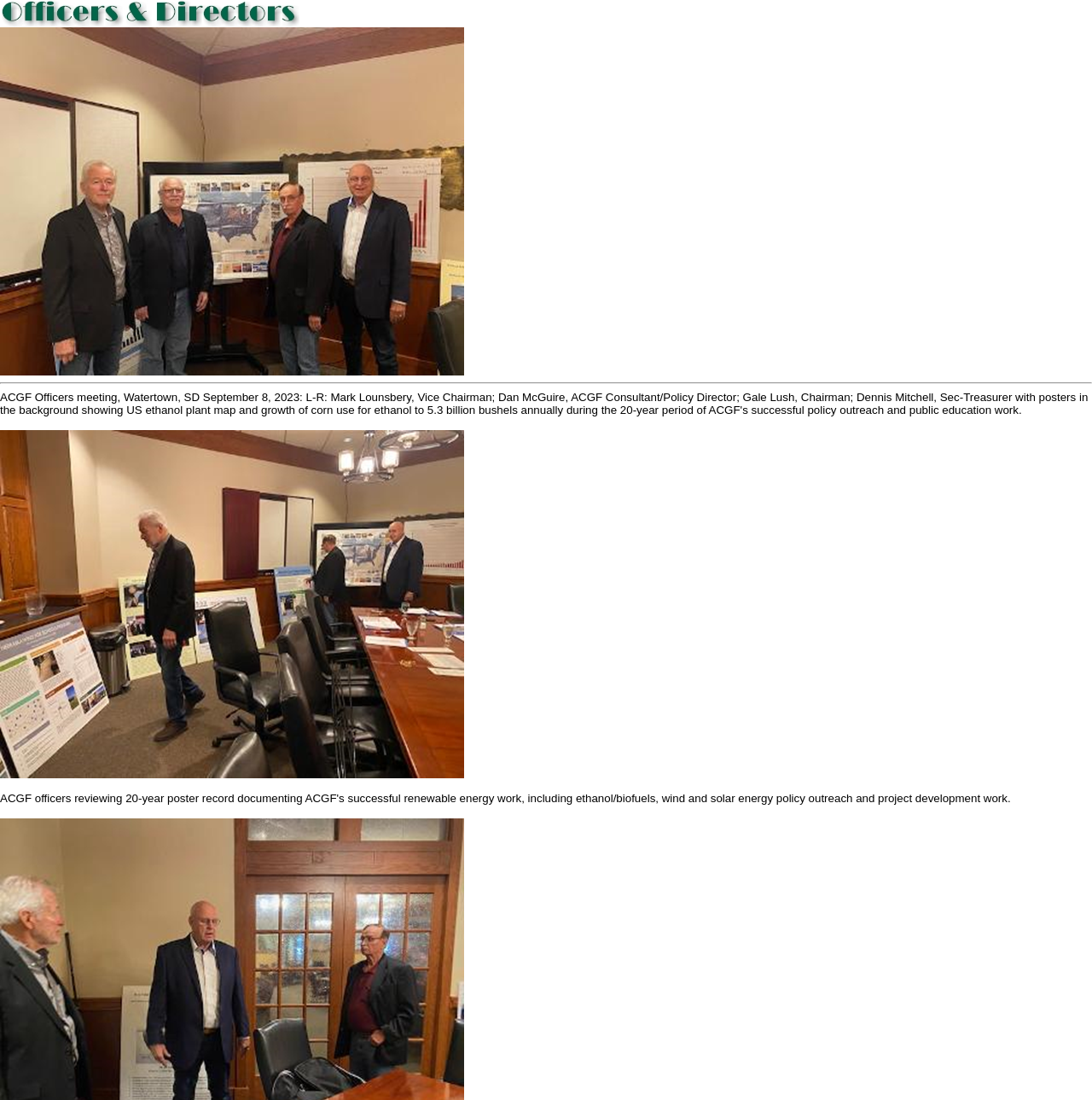What is the layout of the top section?
Please provide a single word or phrase as your answer based on the screenshot.

TableRow